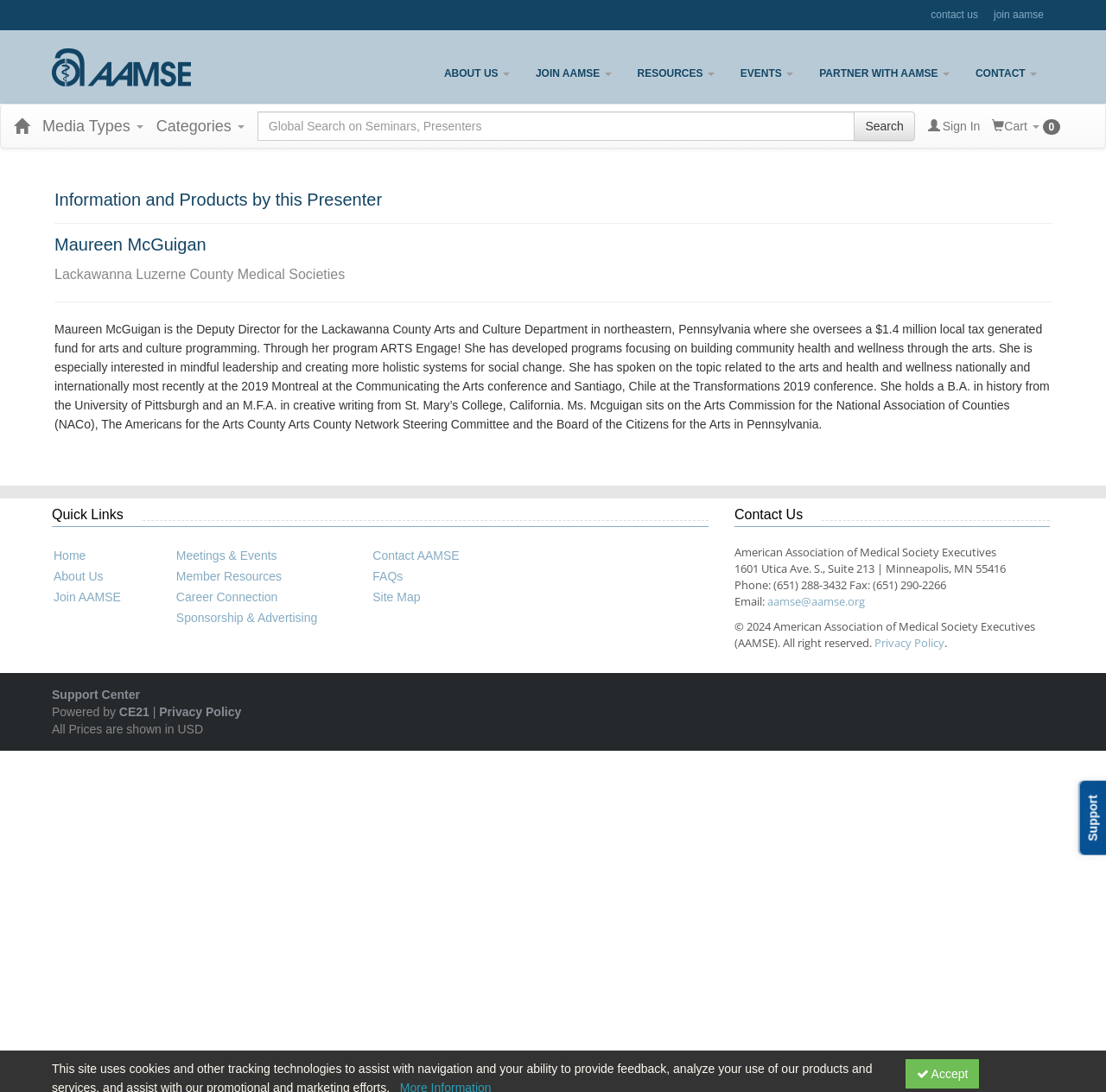Find and provide the bounding box coordinates for the UI element described with: "Media Types".

[0.027, 0.096, 0.141, 0.135]